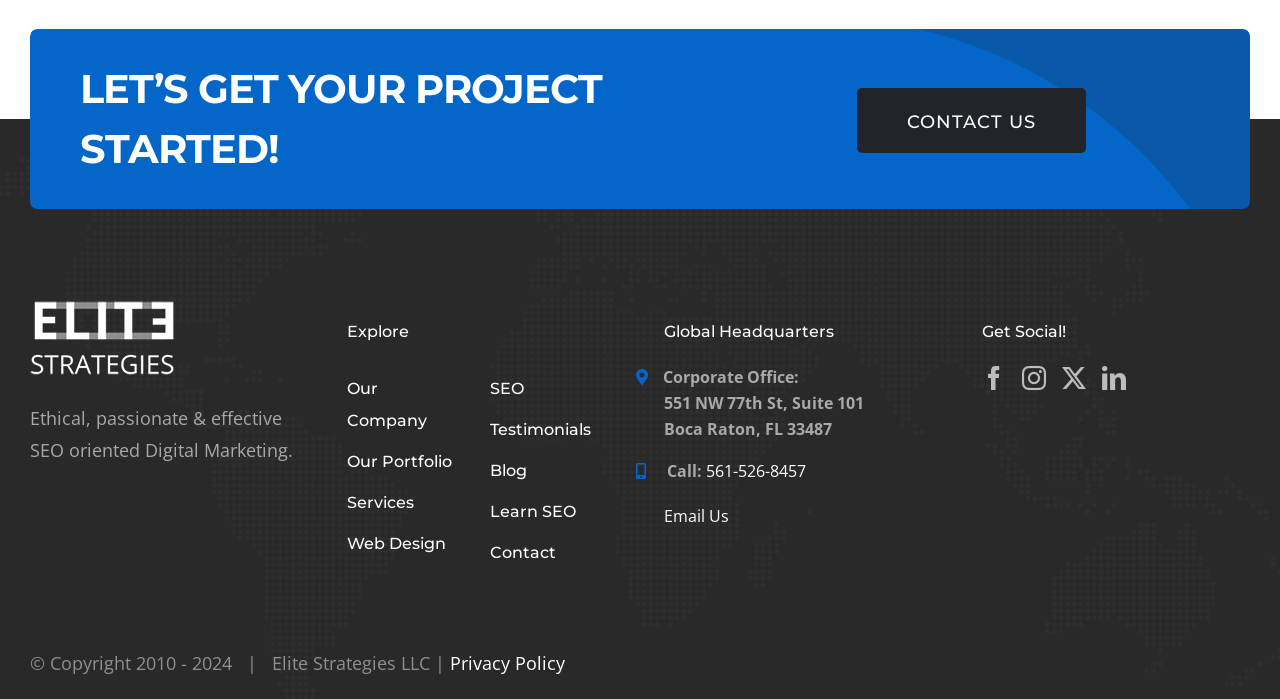Please answer the following question using a single word or phrase: 
What is the company's phone number?

561-526-8457